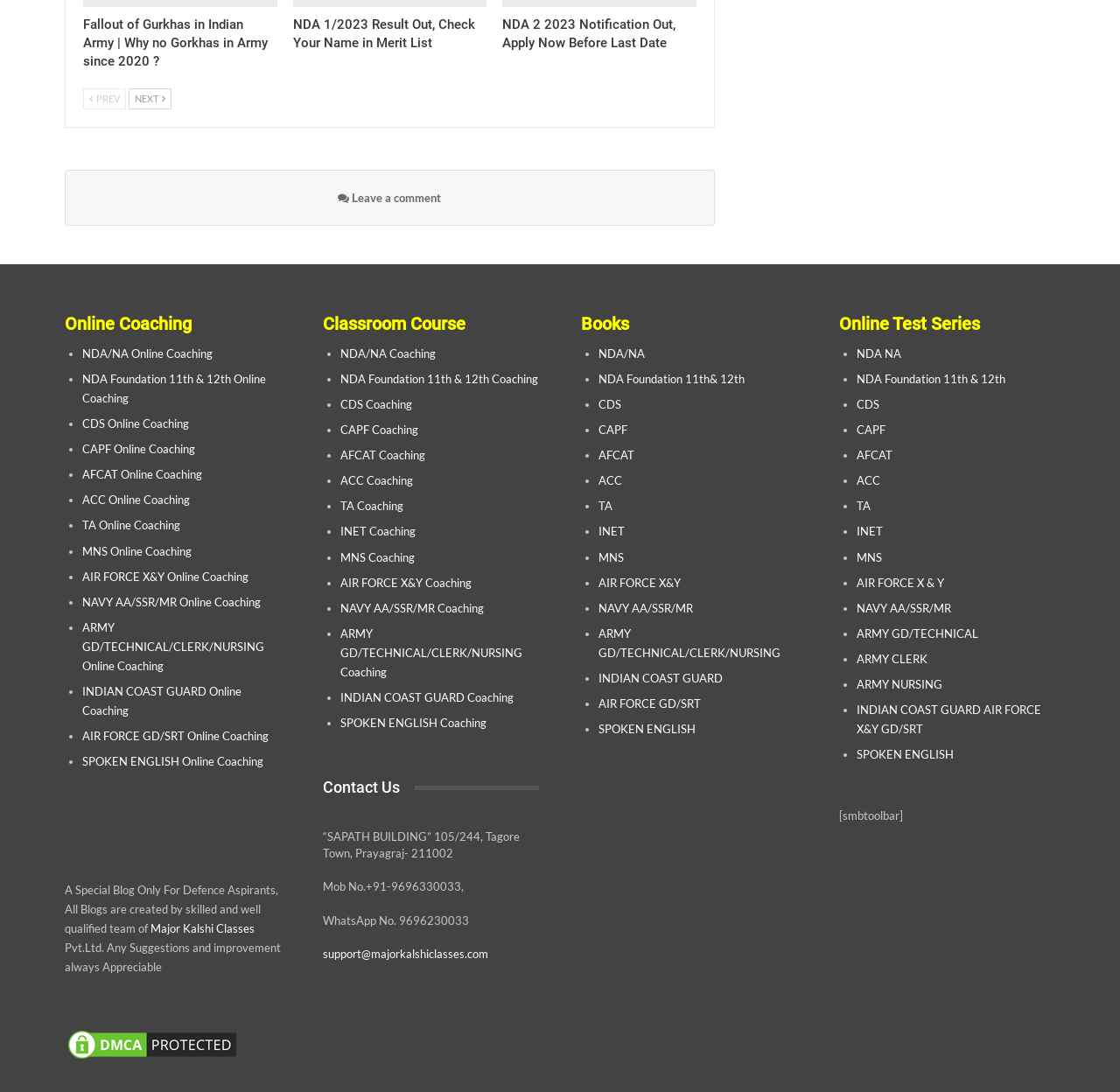Provide a brief response to the question below using a single word or phrase: 
What is the contact information of the platform?

Mob No.+91-9696330033